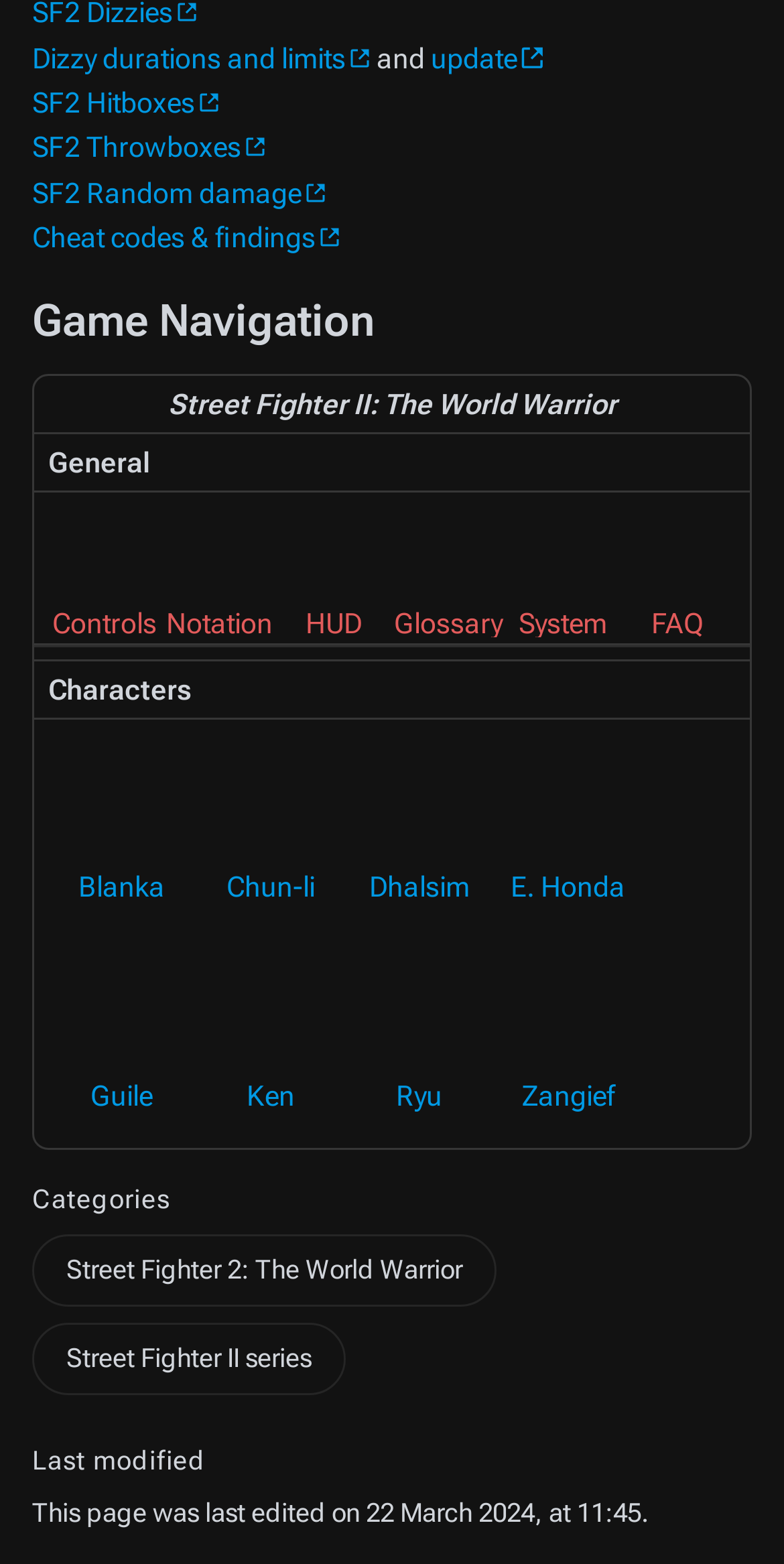Please identify the bounding box coordinates of the element I need to click to follow this instruction: "Click on the link to view Categories".

[0.041, 0.756, 0.959, 0.779]